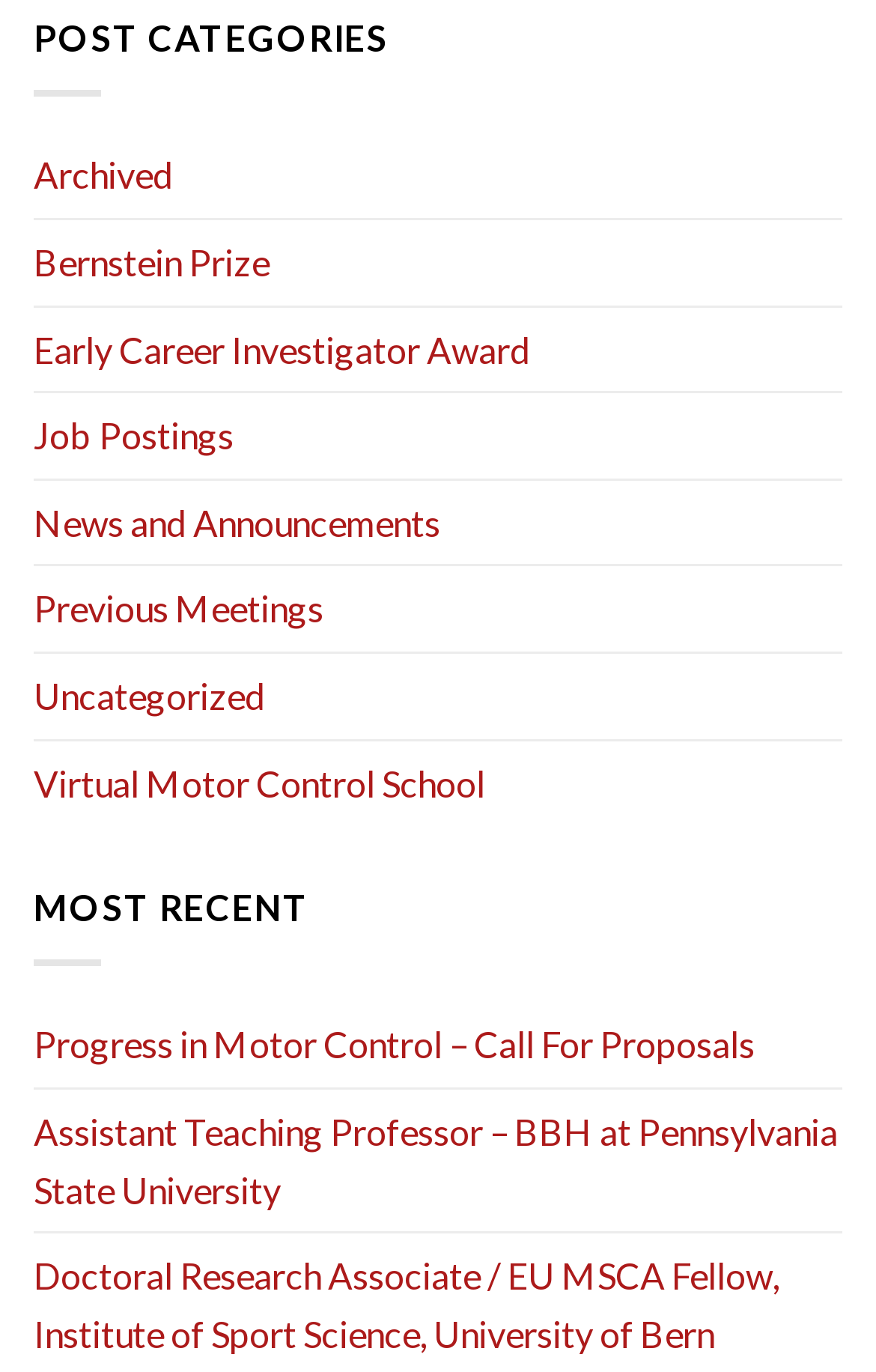Find the bounding box coordinates of the area to click in order to follow the instruction: "view archived posts".

[0.038, 0.097, 0.197, 0.159]